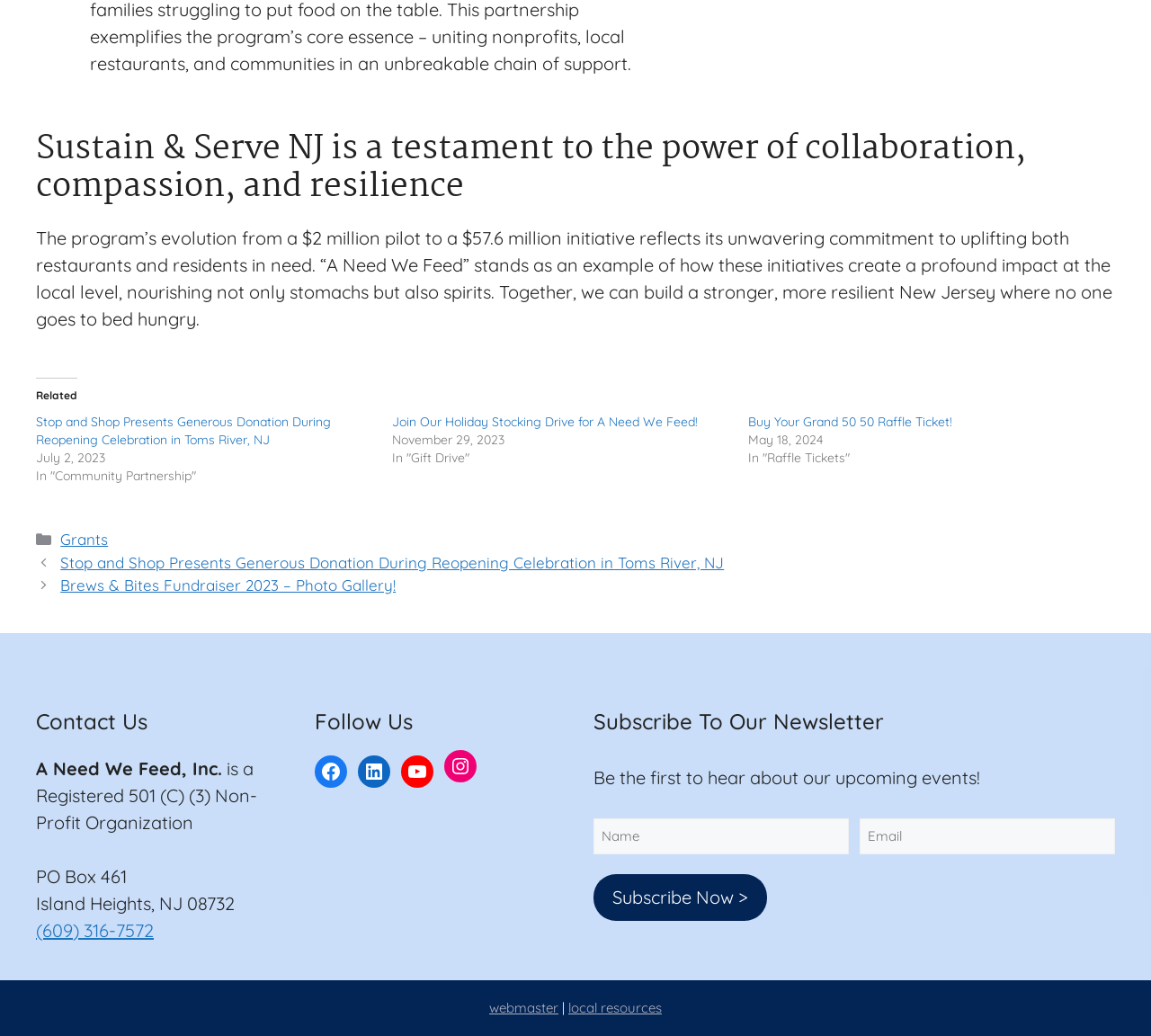What is the name of the non-profit organization?
Look at the image and answer the question with a single word or phrase.

A Need We Feed, Inc.